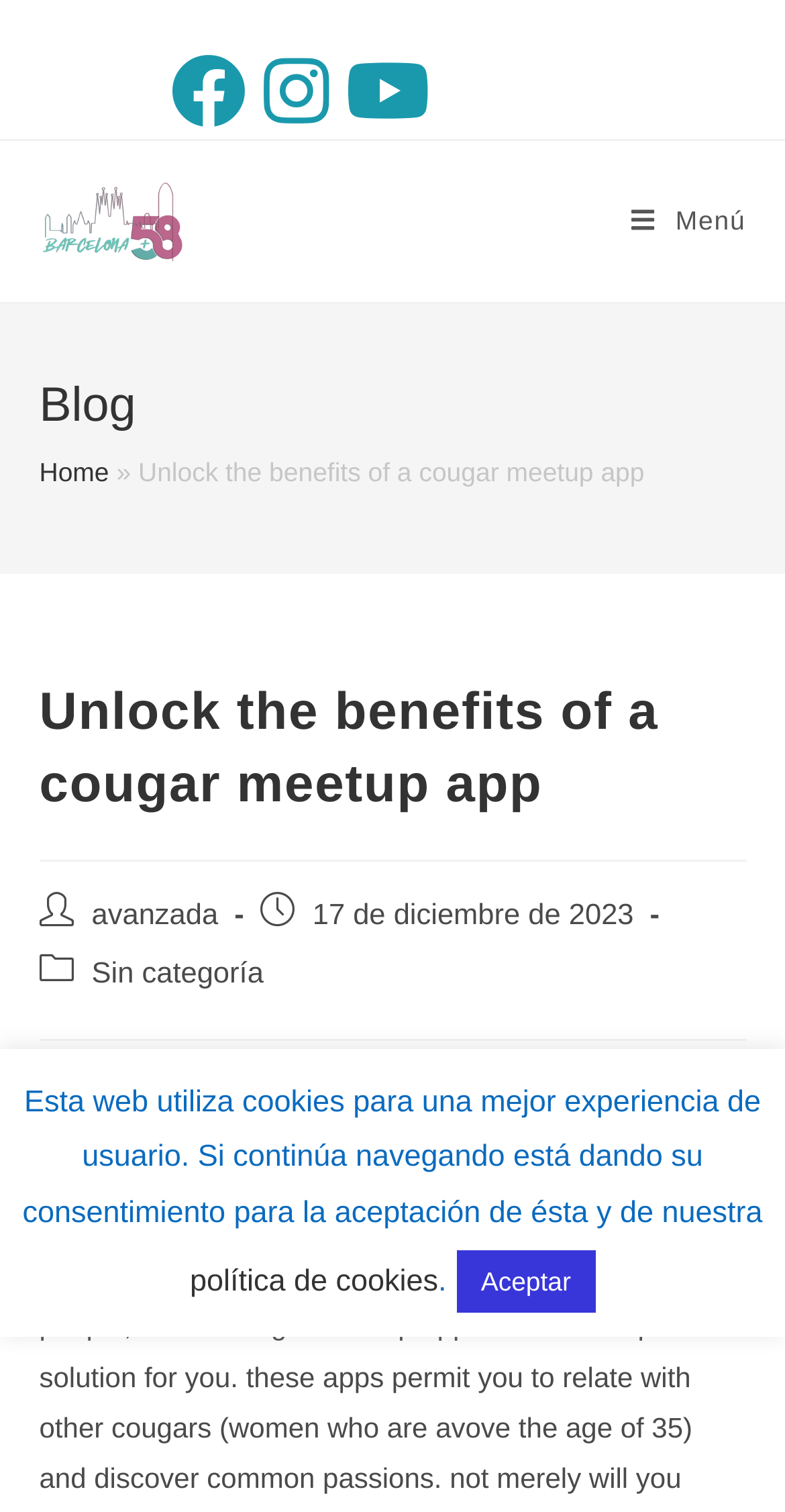Identify the bounding box coordinates of the part that should be clicked to carry out this instruction: "Explore post categories".

[0.117, 0.634, 0.336, 0.655]